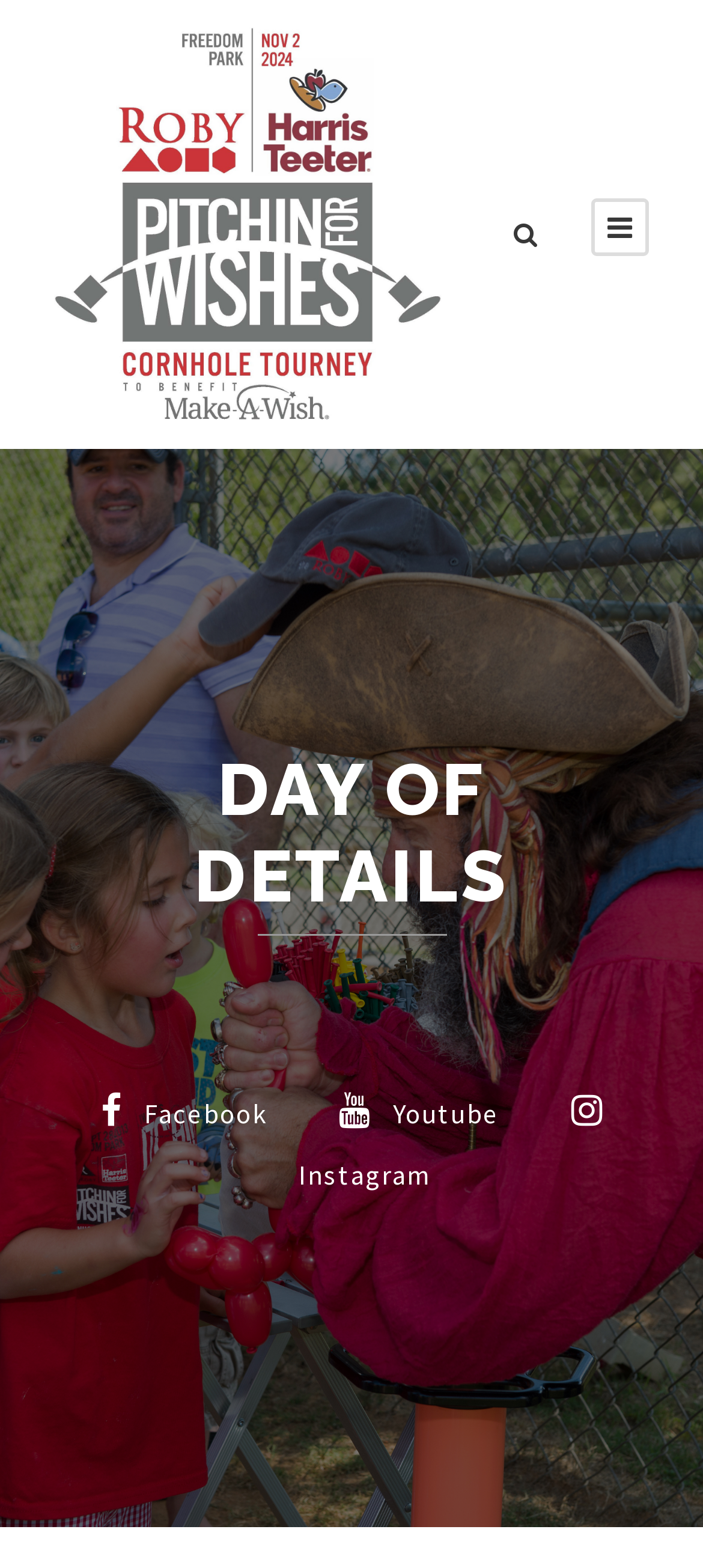What is the relative position of the DAY OF DETAILS heading?
Refer to the screenshot and answer in one word or phrase.

Middle